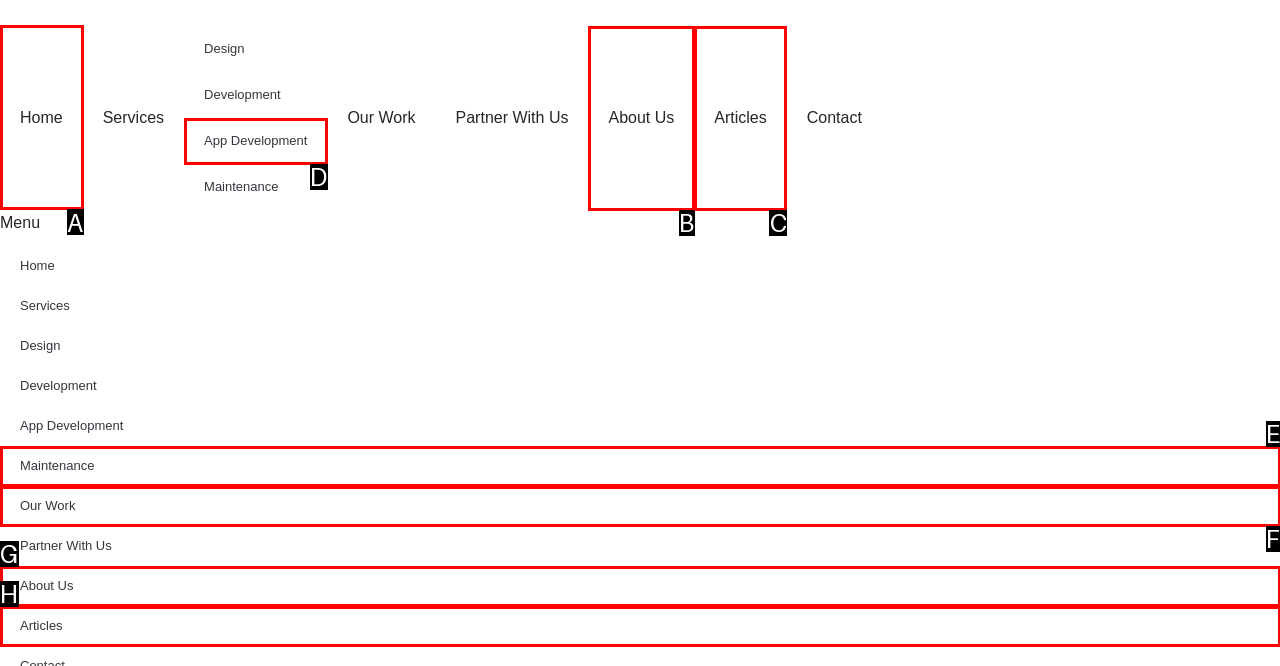Which choice should you pick to execute the task: go to home page
Respond with the letter associated with the correct option only.

A